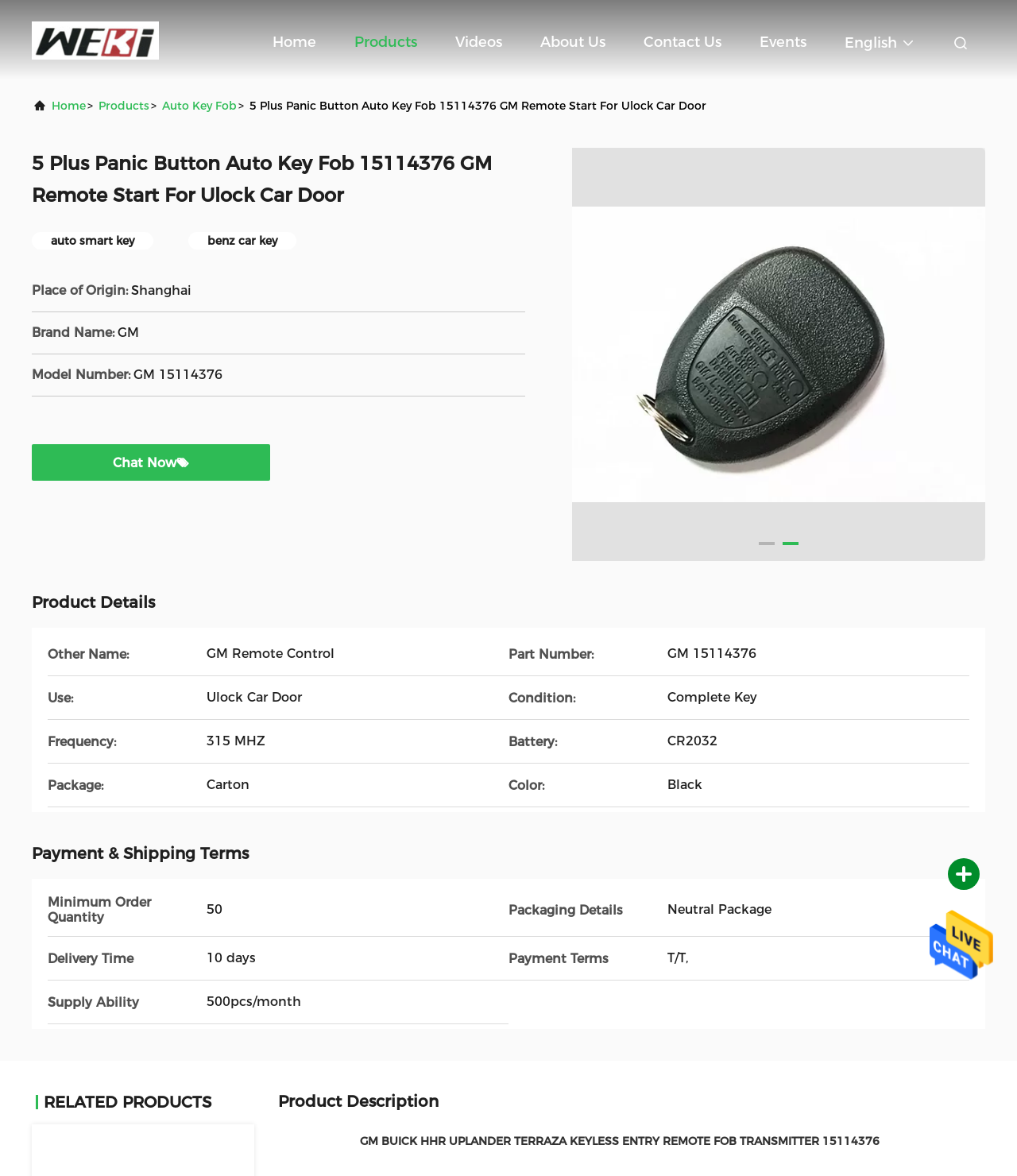Identify the bounding box for the UI element described as: "Auto Key Fob". The coordinates should be four float numbers between 0 and 1, i.e., [left, top, right, bottom].

[0.159, 0.078, 0.233, 0.101]